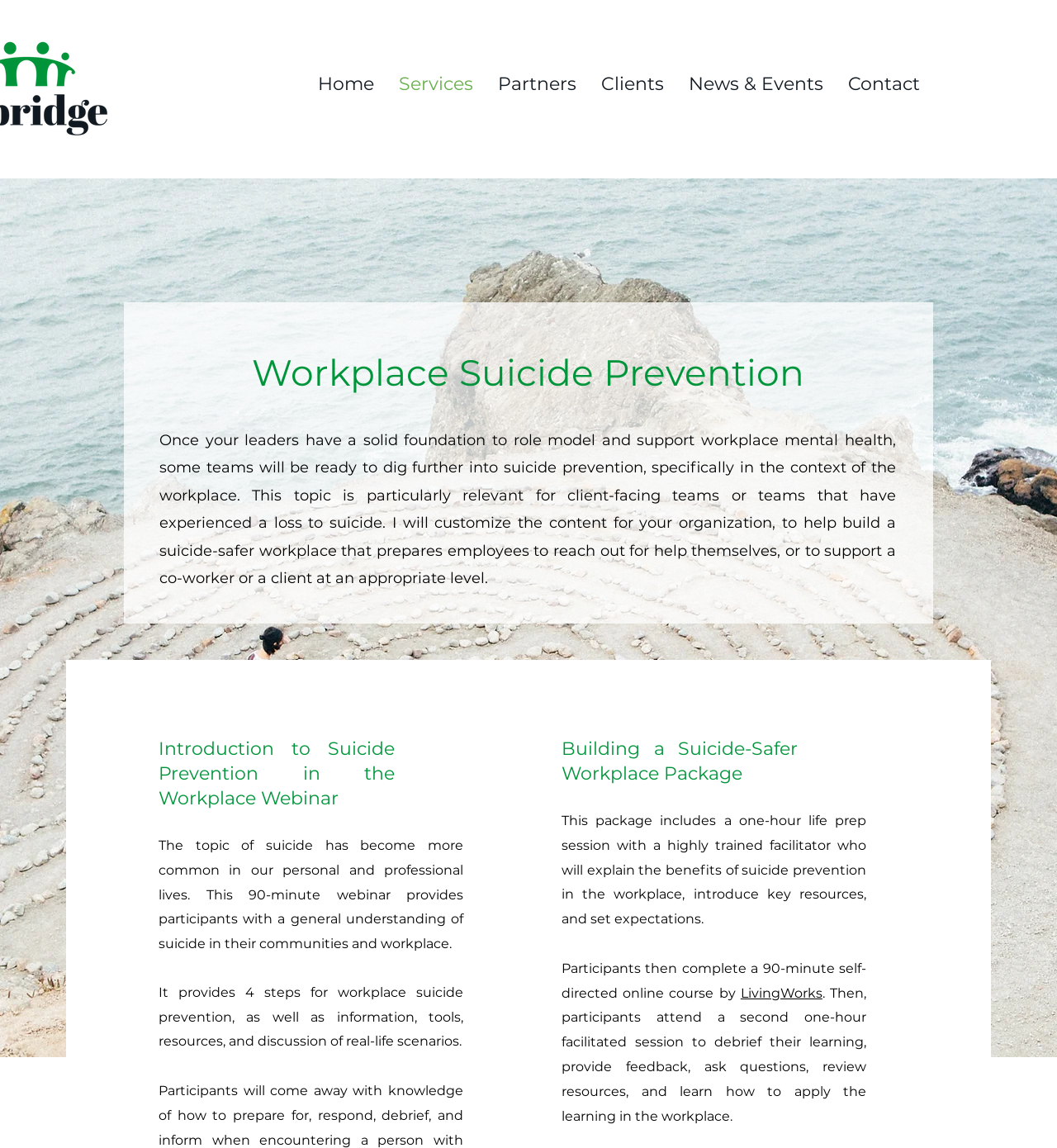Using the information from the screenshot, answer the following question thoroughly:
What is the duration of the 'Introduction to Suicide Prevention in the Workplace Webinar'?

According to the webpage, the 'Introduction to Suicide Prevention in the Workplace Webinar' is a 90-minute webinar that provides participants with a general understanding of suicide in their communities and workplace.